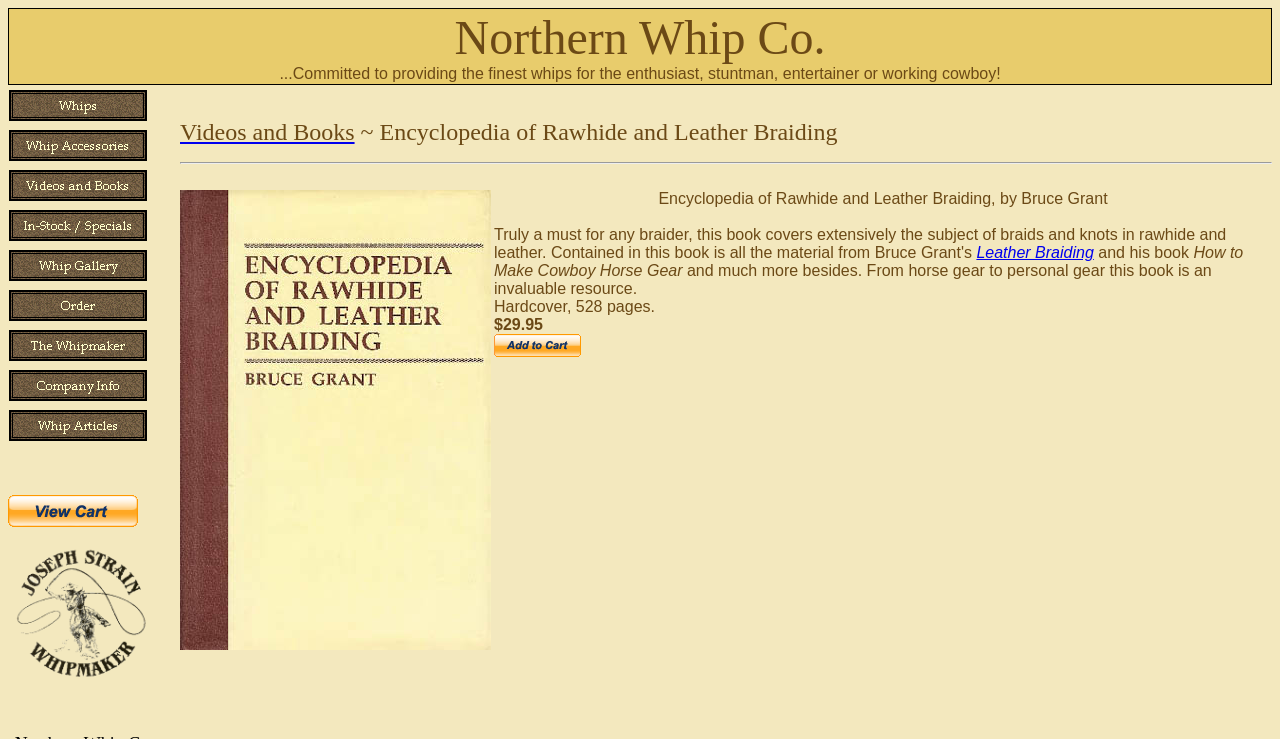Highlight the bounding box coordinates of the element that should be clicked to carry out the following instruction: "Learn about Leather Braiding". The coordinates must be given as four float numbers ranging from 0 to 1, i.e., [left, top, right, bottom].

[0.763, 0.33, 0.855, 0.353]